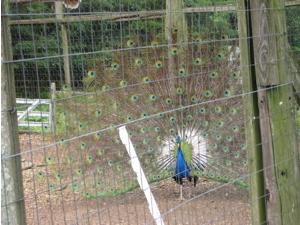Break down the image into a detailed narrative.

The image features a stunning peacock displaying its magnificent plumage in a natural setting. The vibrant feathers fan out in an eye-catching display, showcasing rich hues of blue and green, which are adorned with intricate eye-like patterns that draw the eye. The peacock stands poised and proud, positioned near a fence that hints at its enclosure. The background is a serene environment, likely part of a wildlife sanctuary or zoo, suggesting a habitat where wildlife can be viewed in a more natural context. The overall composition captures the beauty and elegance of this bird, inviting admiration for its striking appearance and the dazzling colors of its feathers.